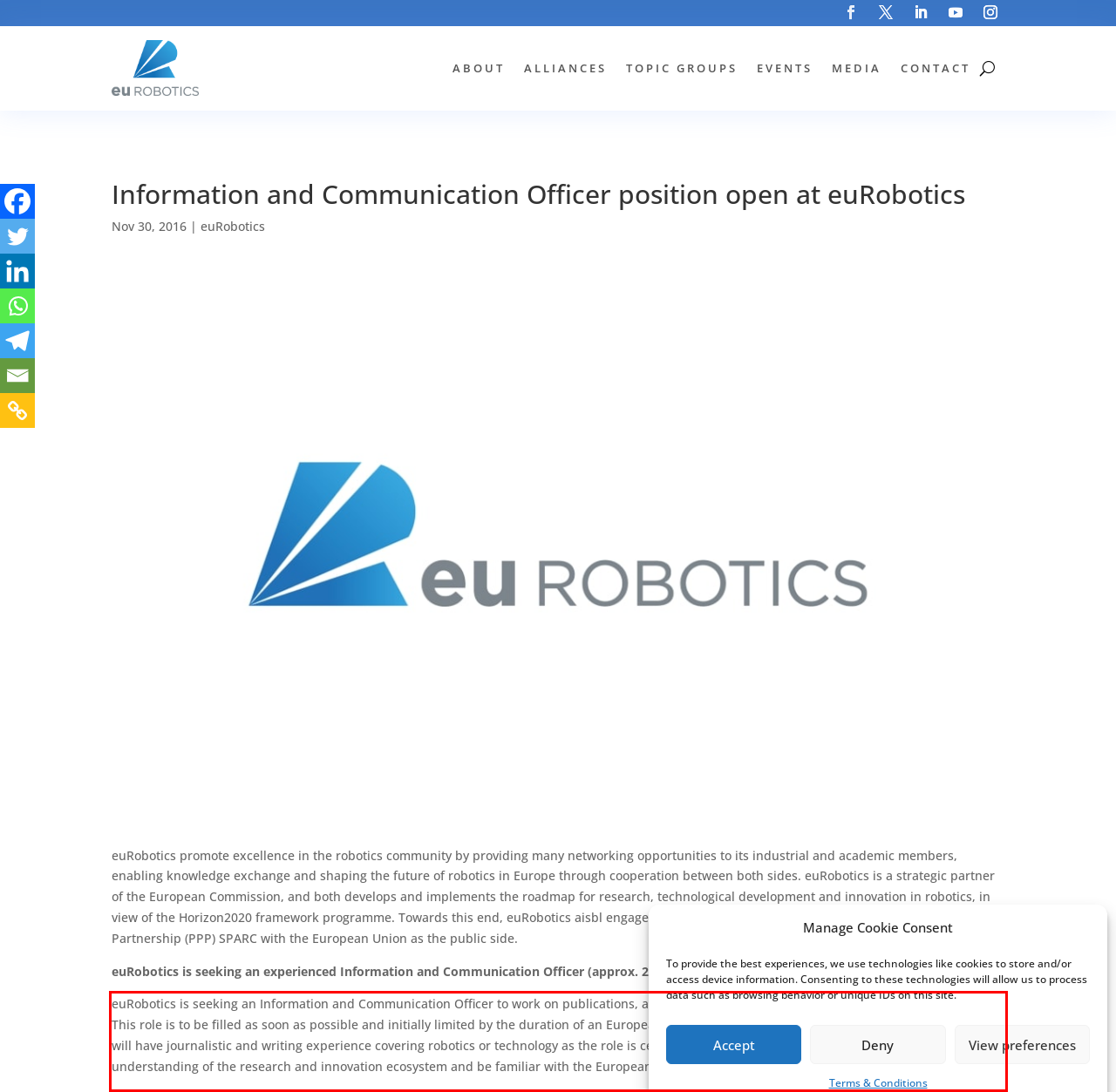Please identify and extract the text from the UI element that is surrounded by a red bounding box in the provided webpage screenshot.

euRobotics is seeking an Information and Communication Officer to work on publications, associated website, reports, directories and various events. This role is to be filled as soon as possible and initially limited by the duration of an European project (RockEU2), ending 31.1.2018. Ideally, applicants will have journalistic and writing experience covering robotics or technology as the role is central to securing euRobotics’ impact. You will have a good understanding of the research and innovation ecosystem and be familiar with the European political landscape.